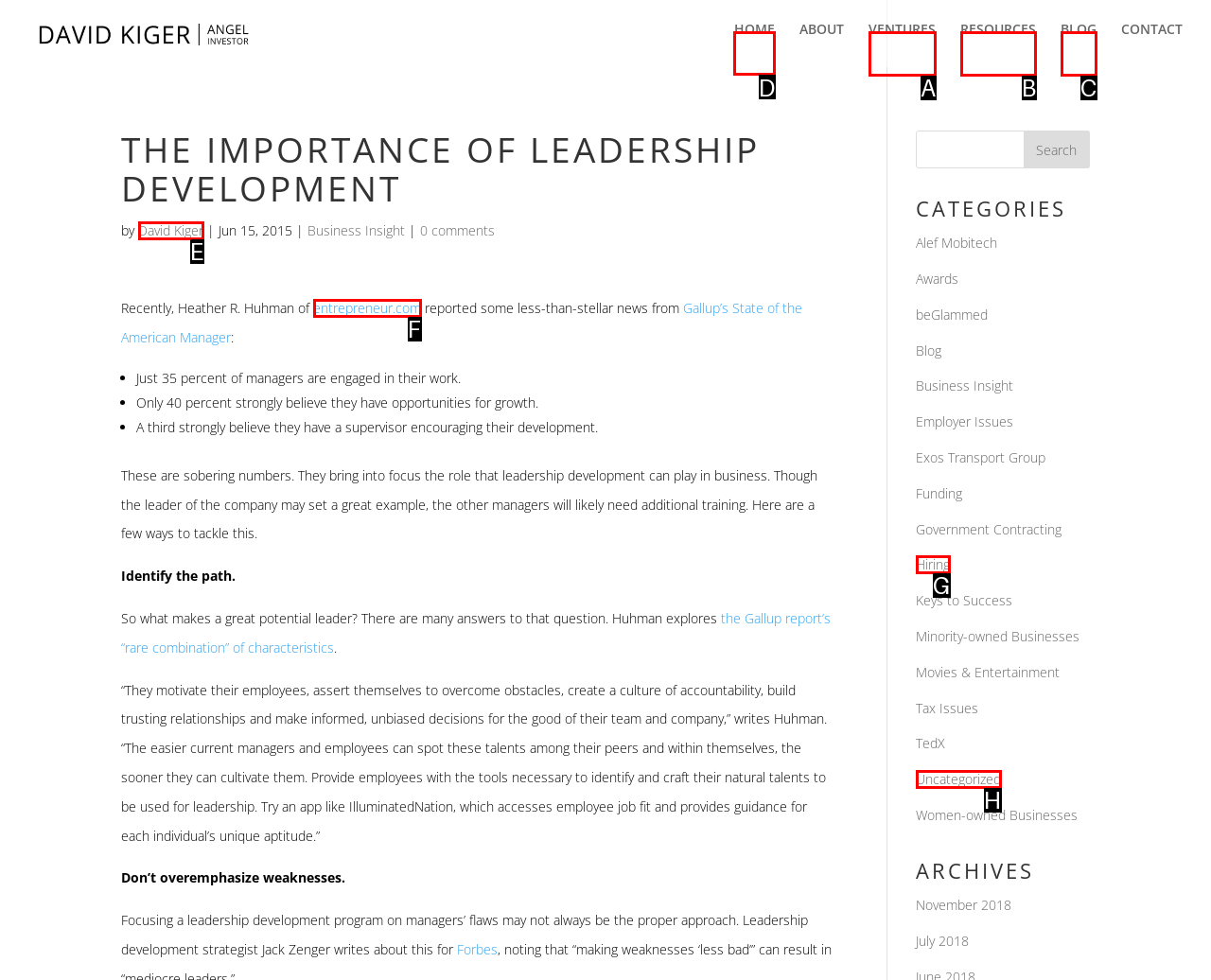Identify the correct HTML element to click for the task: Click the HOME link. Provide the letter of your choice.

D